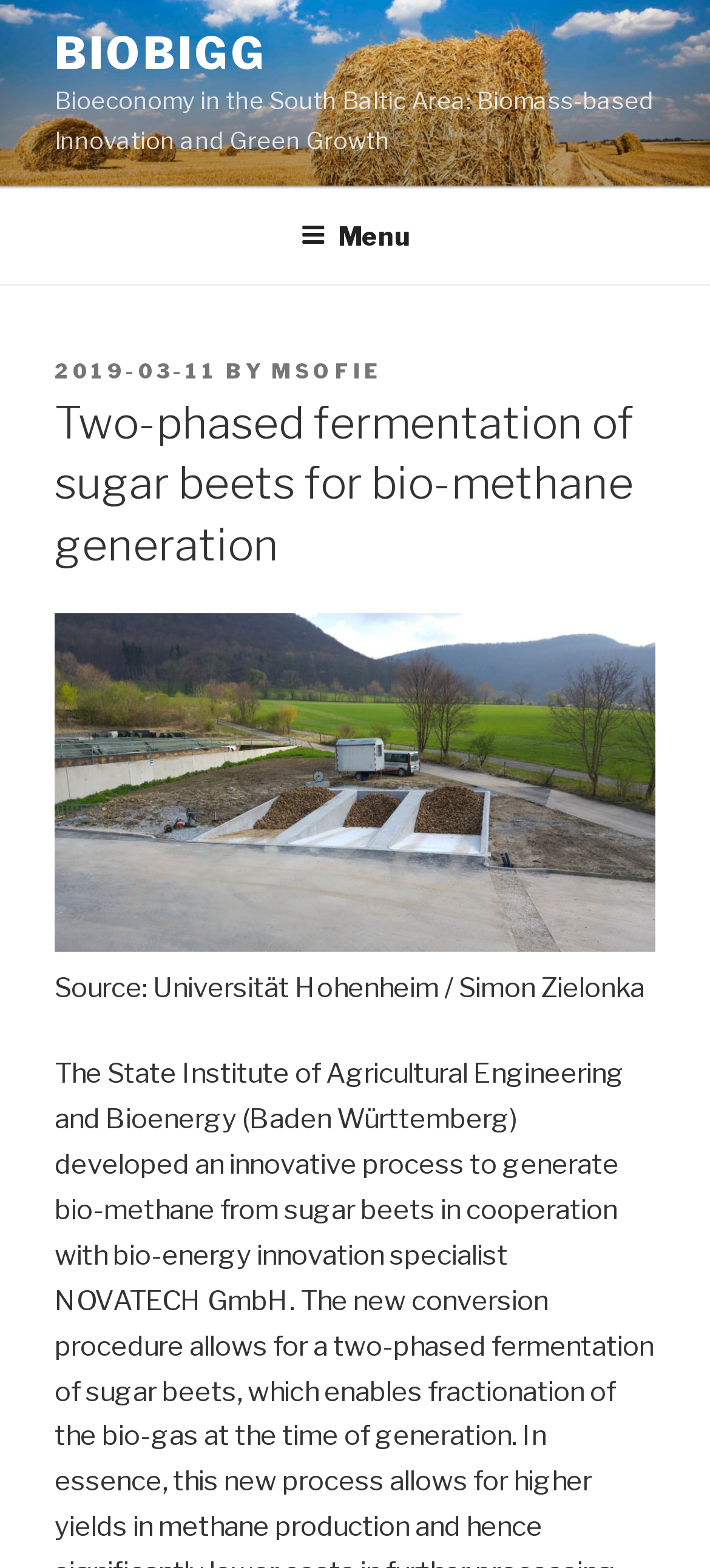Explain the webpage's layout and main content in detail.

The webpage is about a research topic, specifically "Two-phased fermentation of sugar beets for bio-methane generation" as indicated by the title. At the top-left corner, there is a logo image of "BioBIGG" with a link to the organization's name "BIOBIGG" next to it. Below the logo, there is a static text describing the organization's purpose, "Bioeconomy in the South Baltic Area: Biomass-based Innovation and Green Growth".

On the top navigation bar, there is a "Menu" button that, when expanded, reveals a dropdown menu with a header section containing information about the post, including the date "2019-03-11", the author "MSOFIE", and a timestamp. Below this section, there is a main heading that repeats the title of the research topic.

At the bottom of the page, there is a static text citing the source of the information, "Universität Hohenheim / Simon Zielonka". There is also a "Skip to content" link at the very top of the page, allowing users to bypass the navigation and header sections.